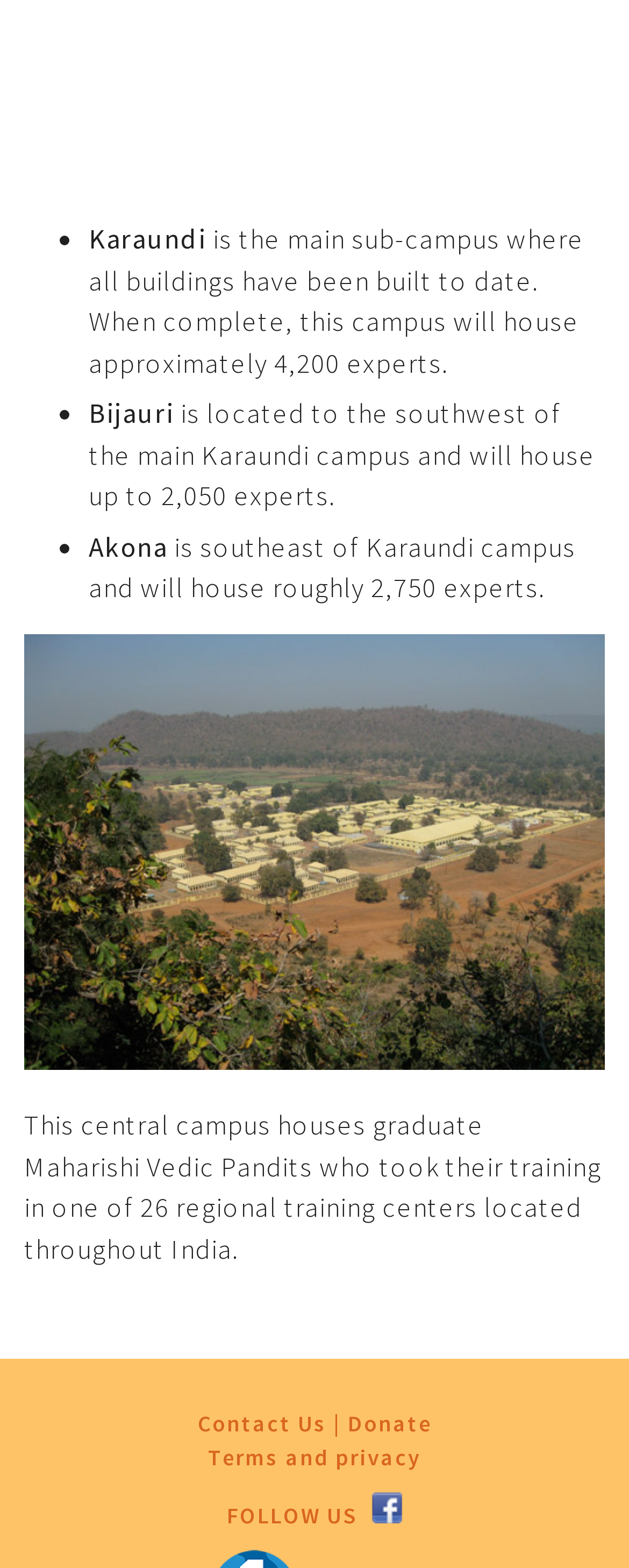What is the main sub-campus?
Please answer the question with a detailed response using the information from the screenshot.

The main sub-campus is Karaundi, which is mentioned in the first bullet point on the webpage. It is stated that all buildings have been built to date in this campus, and it will house approximately 4,200 experts when complete.